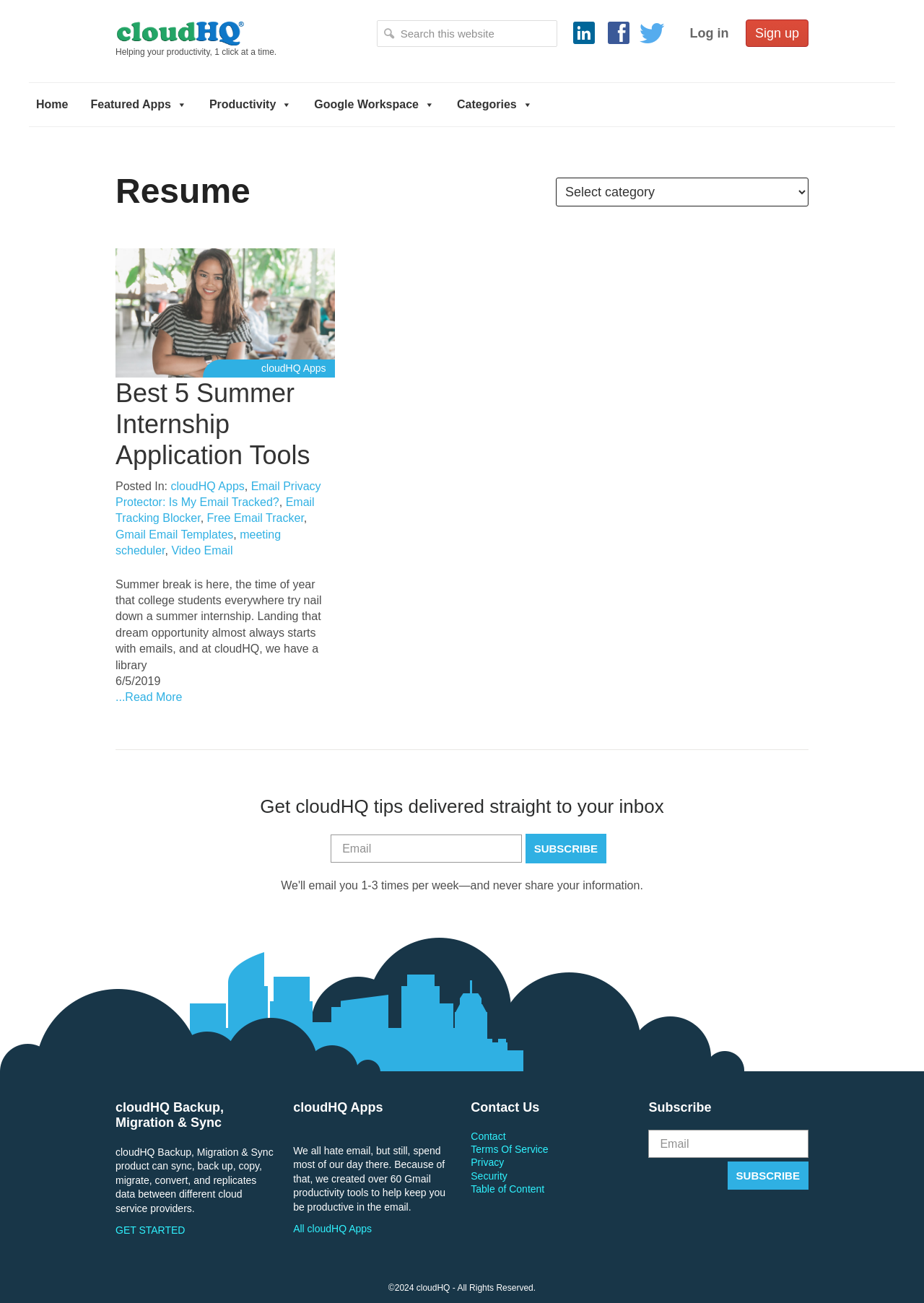What is the category of the article 'Best 5 Summer Internship Application Tools'?
Look at the image and answer the question with a single word or phrase.

cloudHQ Apps